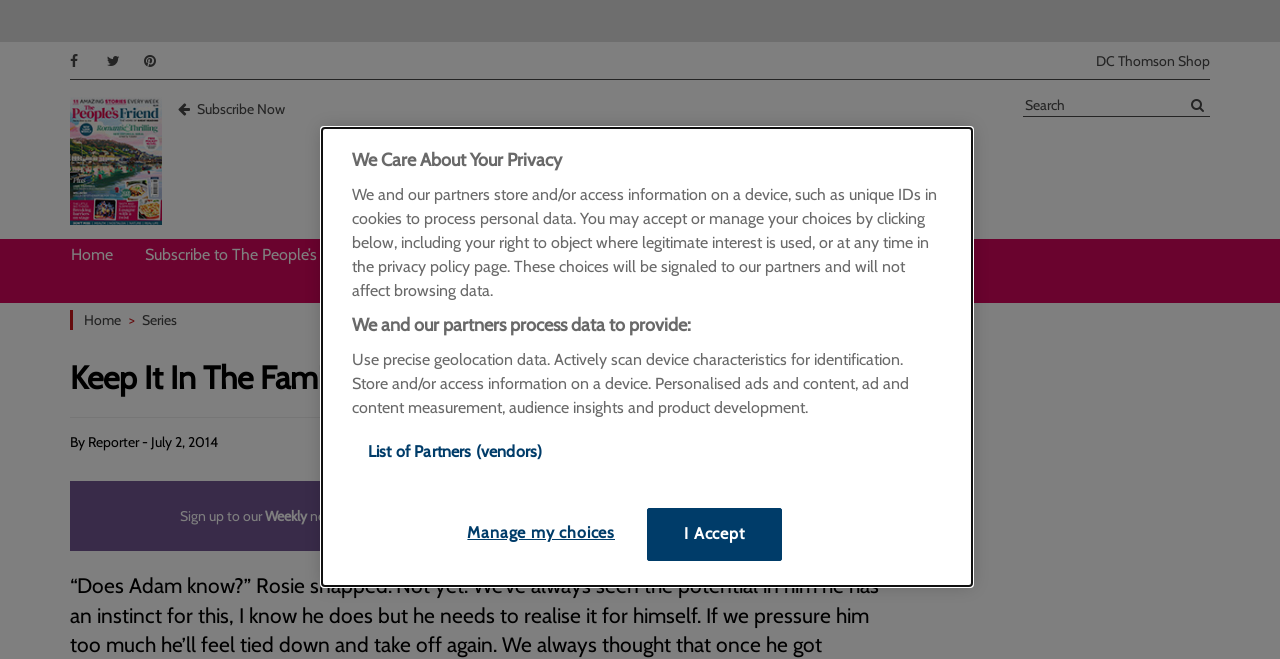Can you determine the bounding box coordinates of the area that needs to be clicked to fulfill the following instruction: "Go to the DC Thomson Shop"?

[0.856, 0.079, 0.945, 0.106]